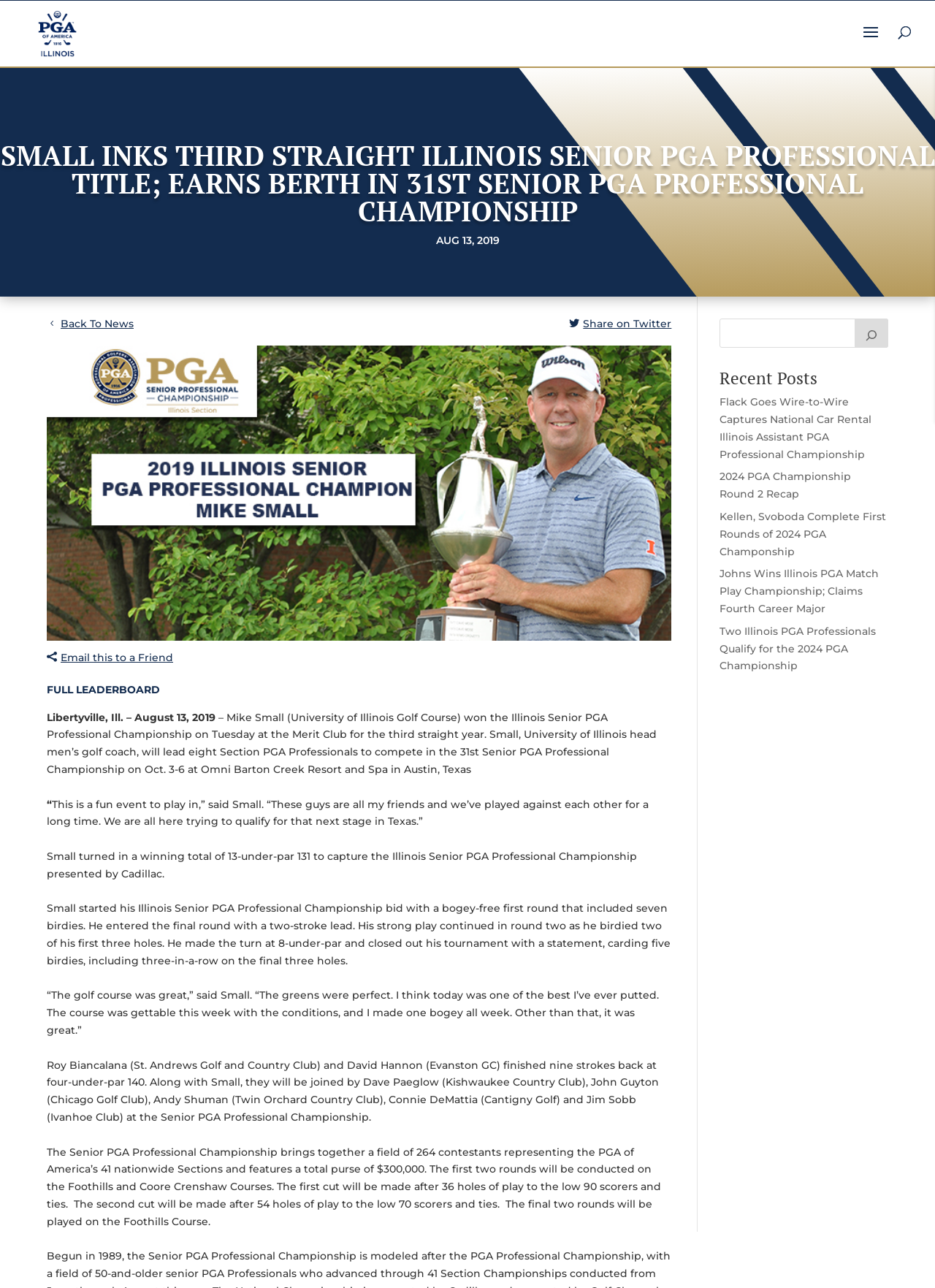What is the name of the golf coach who won the Illinois Senior PGA Professional Championship?
Answer the question with as much detail as you can, using the image as a reference.

I found the answer by reading the text in the webpage, specifically the sentence 'Mike Small (University of Illinois Golf Course) won the Illinois Senior PGA Professional Championship on Tuesday at the Merit Club for the third straight year.'